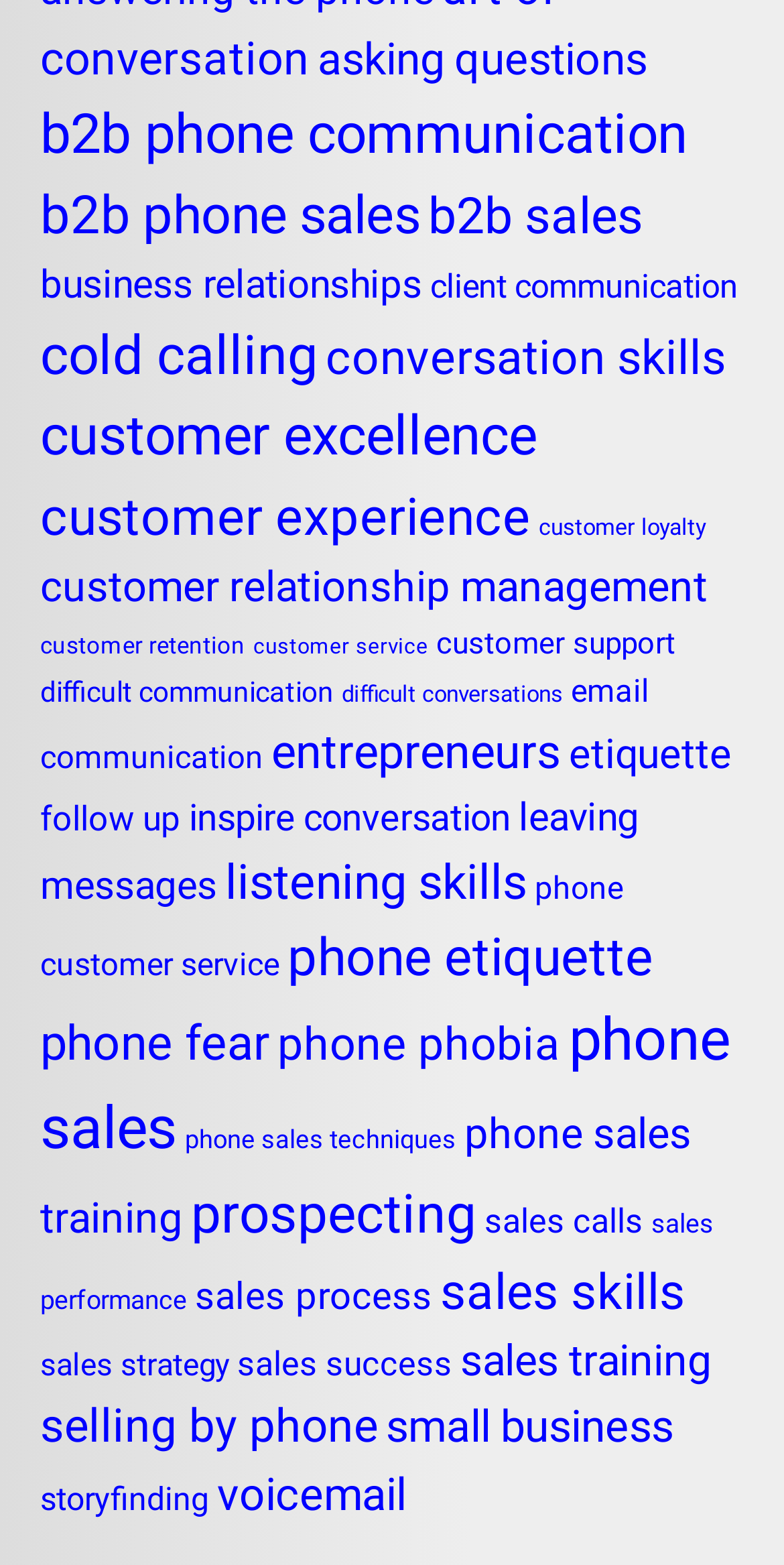Give a one-word or short phrase answer to the question: 
What is the vertical position of the link 'b2b phone sales'?

above 'b2b phone communication'